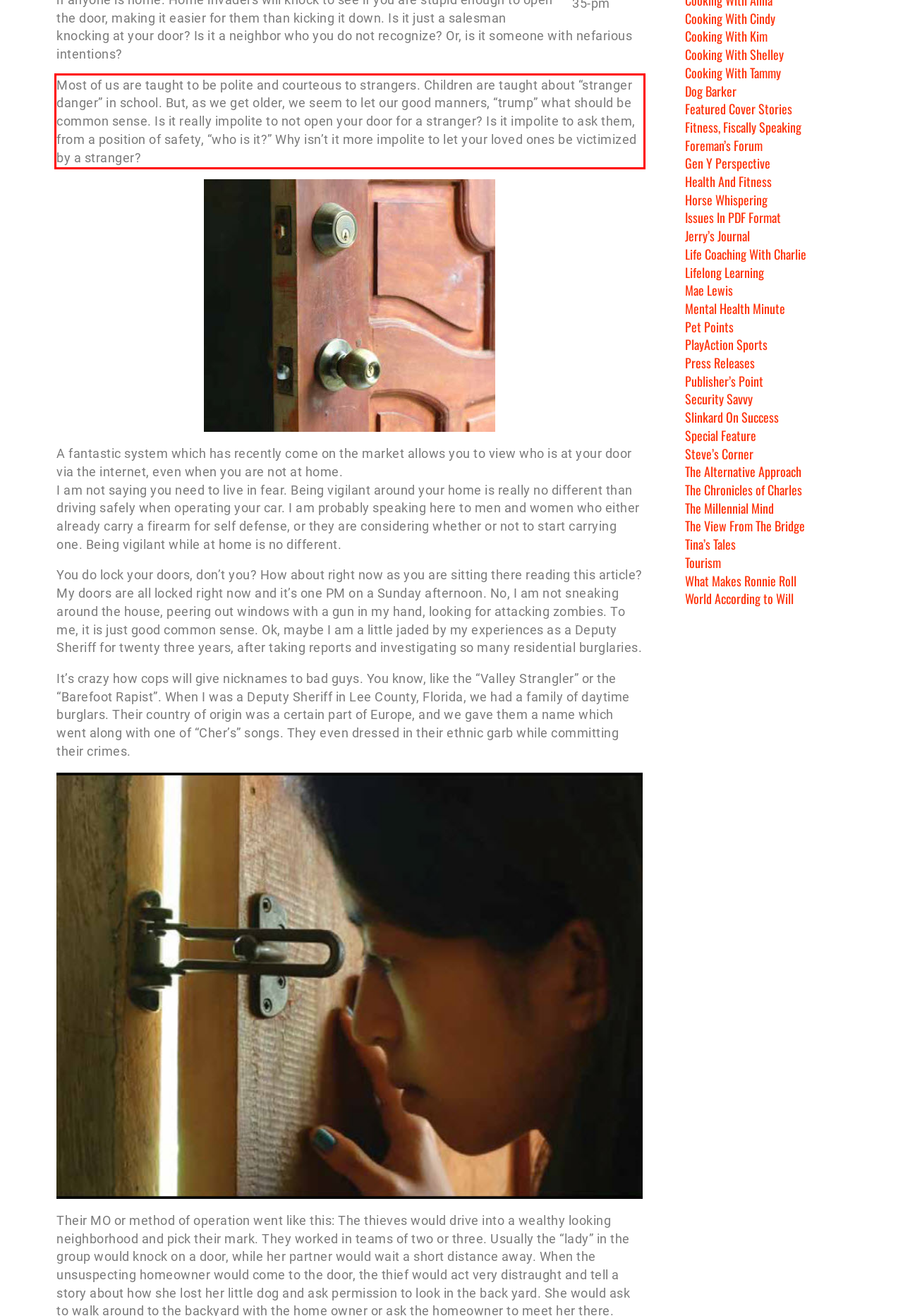Please perform OCR on the UI element surrounded by the red bounding box in the given webpage screenshot and extract its text content.

Most of us are taught to be polite and courteous to strangers. Children are taught about “stranger danger” in school. But, as we get older, we seem to let our good manners, “trump” what should be common sense. Is it really impolite to not open your door for a stranger? Is it impolite to ask them, from a position of safety, “who is it?” Why isn’t it more impolite to let your loved ones be victimized by a stranger?